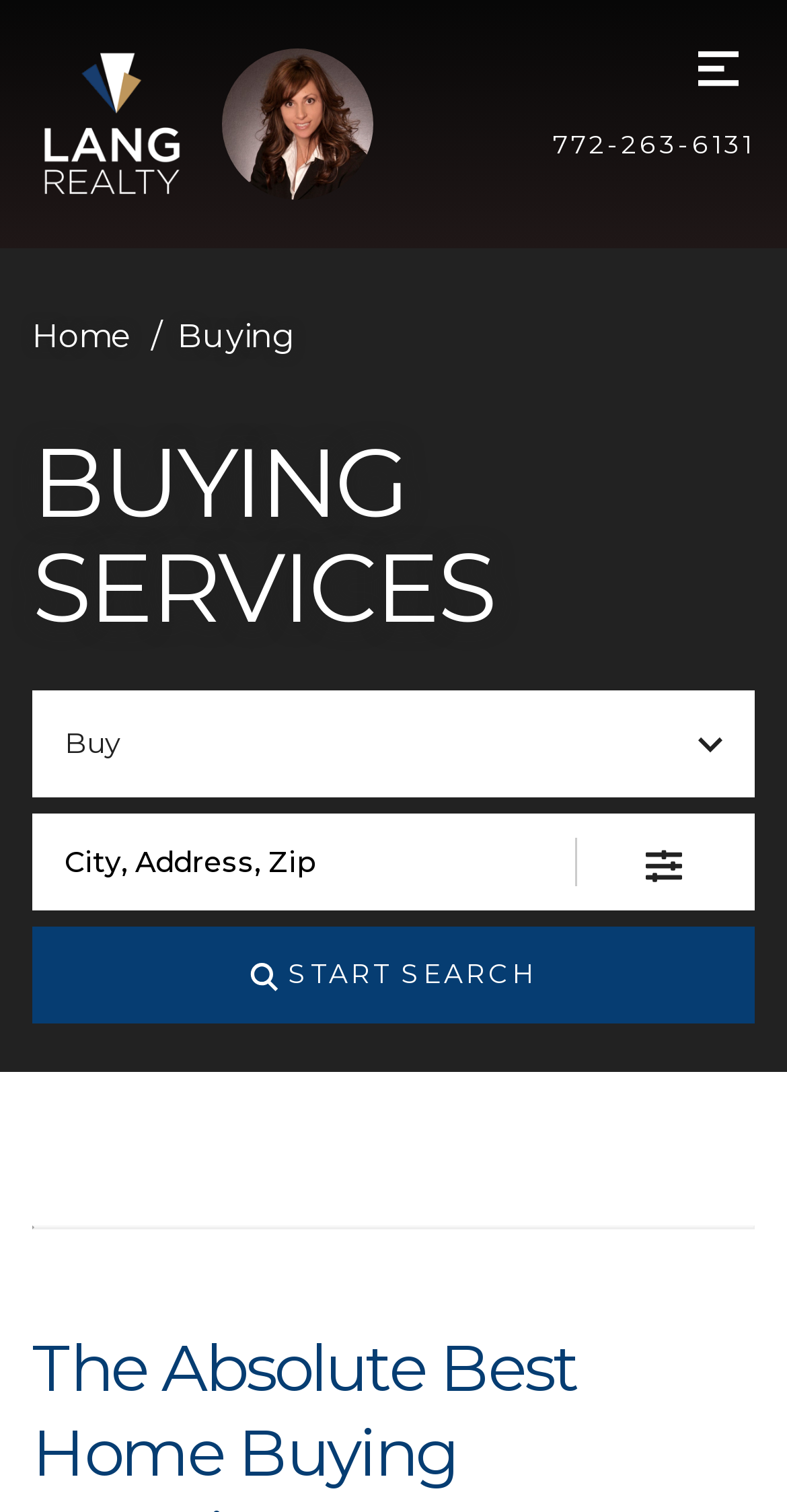Respond to the following question with a brief word or phrase:
What is the phone number to contact?

772-263-6131